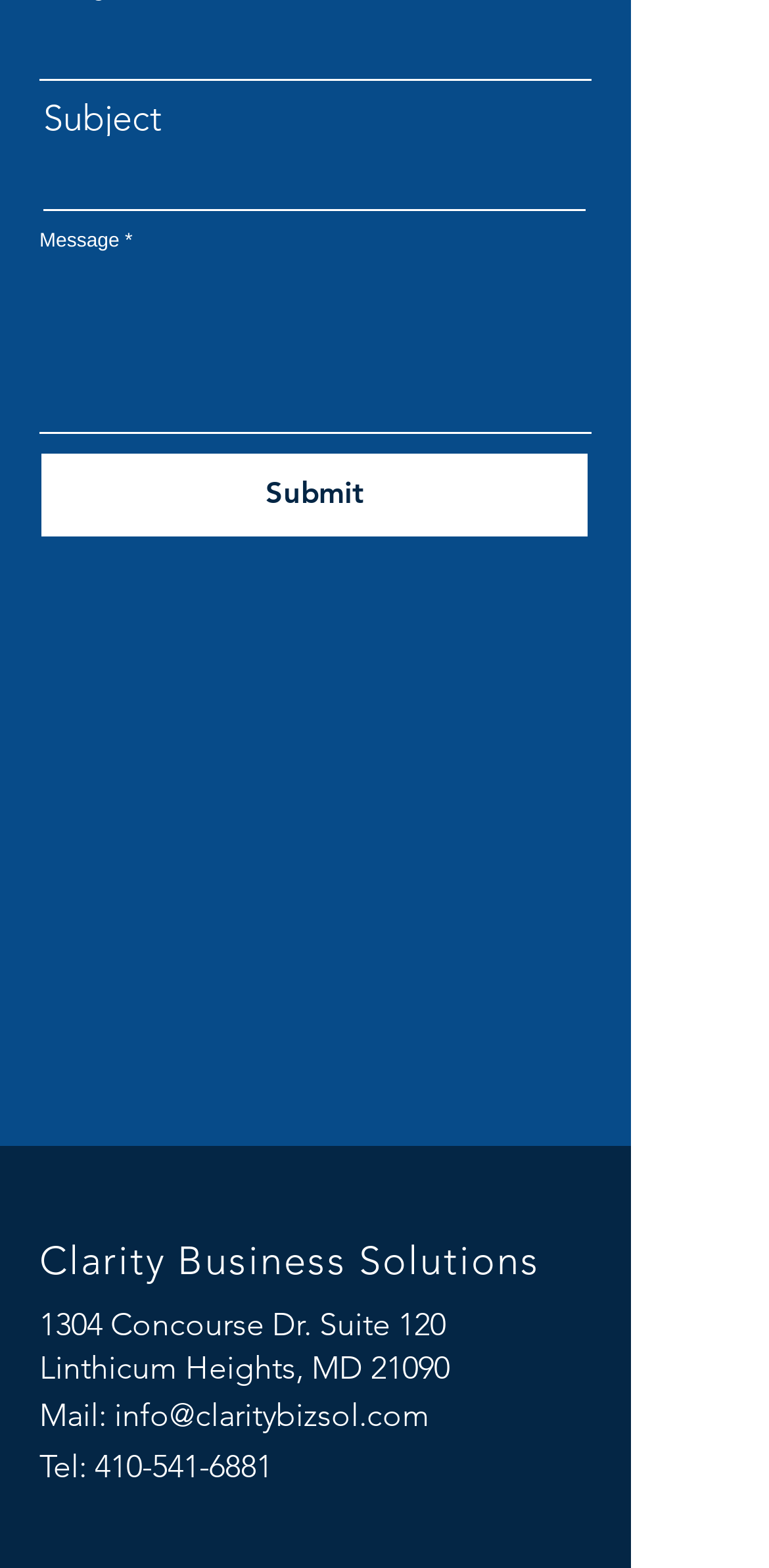Could you locate the bounding box coordinates for the section that should be clicked to accomplish this task: "Enter email address".

[0.051, 0.003, 0.769, 0.051]